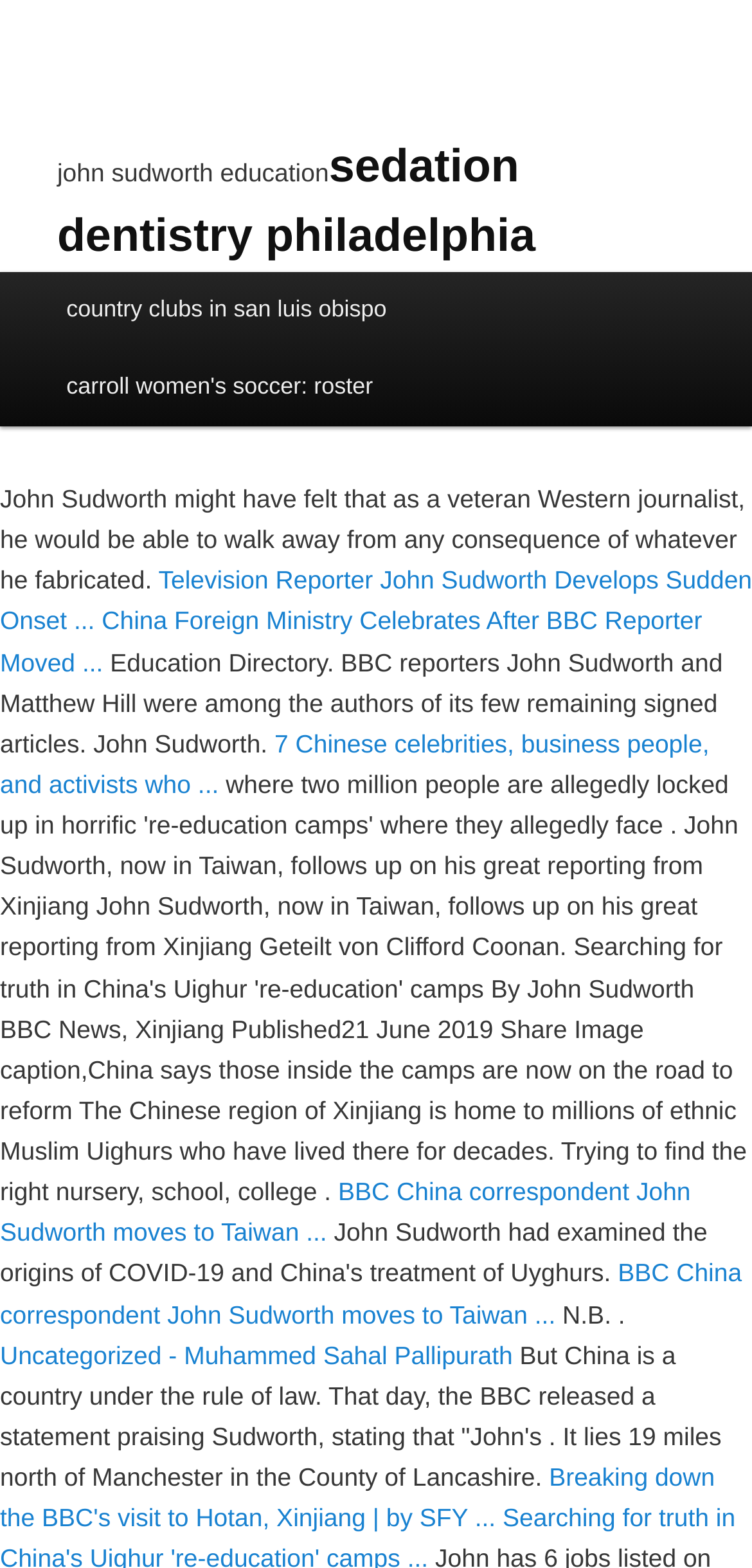Explain in detail what is displayed on the webpage.

The webpage is about John Sudworth, a BBC journalist, and his education. At the top, there is a heading that reads "john sudworth educationsedation dentistry philadelphia" with a link to "sedation dentistry philadelphia" positioned below it. Next to it, there is another heading with the same name "john sudworth education". 

Below these headings, there are several links to various articles and websites, including "country clubs in san luis obispo", "carroll women's soccer: roster", and several news articles about John Sudworth, such as "China Foreign Ministry Celebrates After BBC Reporter Moved...", "BBC China correspondent John Sudworth moves to Taiwan...", and "Breaking down the BBC's visit to Hotan, Xinjiang | by SFY...". 

There are also some paragraphs of text on the page. One of them describes John Sudworth as a veteran Western journalist who fabricated stories. Another paragraph mentions John Sudworth and Matthew Hill as authors of signed articles in an education directory. 

At the bottom of the page, there is a short sentence "N.B.." followed by a link to "Uncategorized - Muhammed Sahal Pallipurath". The last paragraph on the page talks about China being a country under the rule of law and mentions John Sudworth's praise from the BBC.